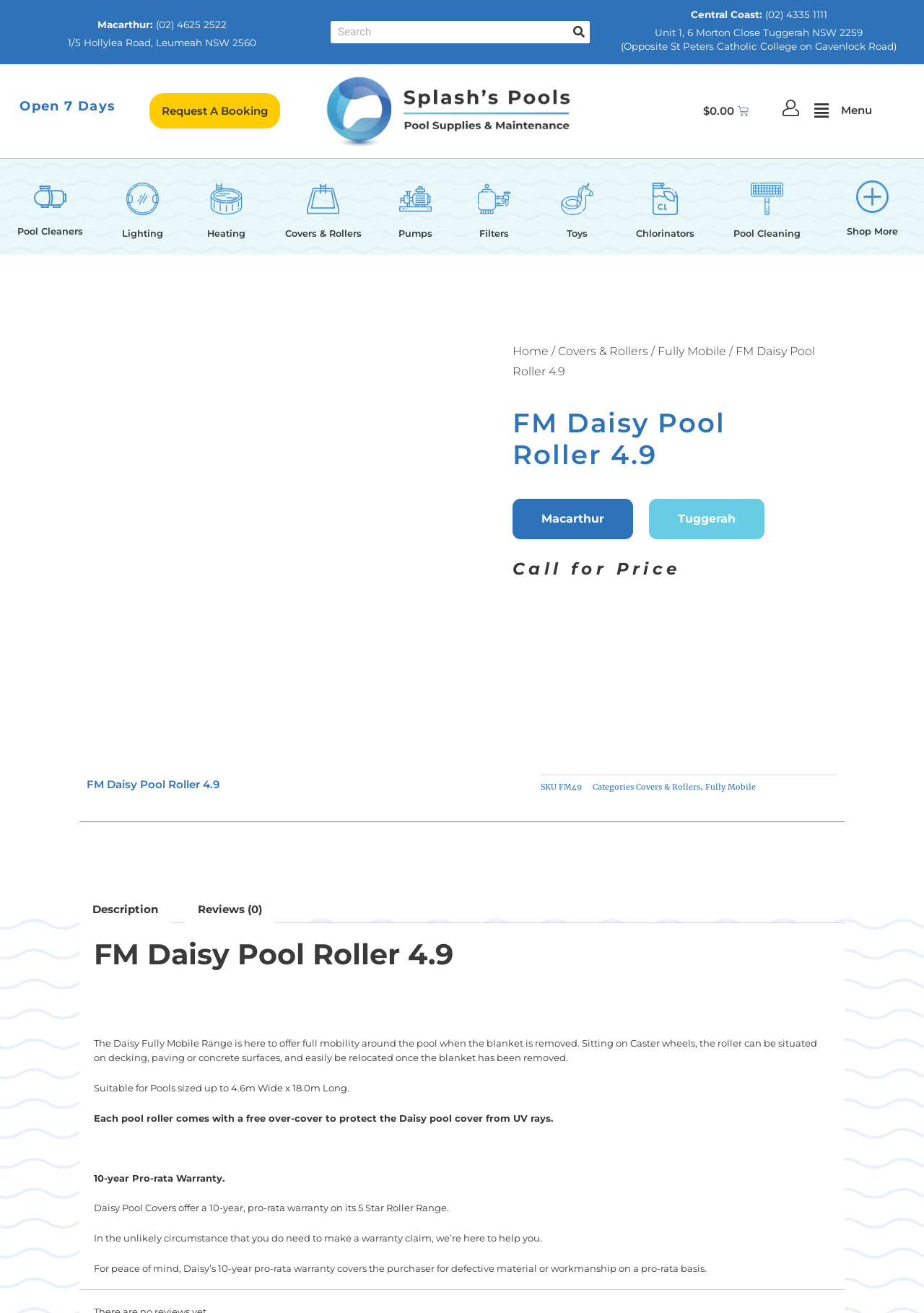Determine the bounding box coordinates of the clickable element necessary to fulfill the instruction: "Learn about 'Invoice Factoring for Maintenance Companies'". Provide the coordinates as four float numbers within the 0 to 1 range, i.e., [left, top, right, bottom].

None